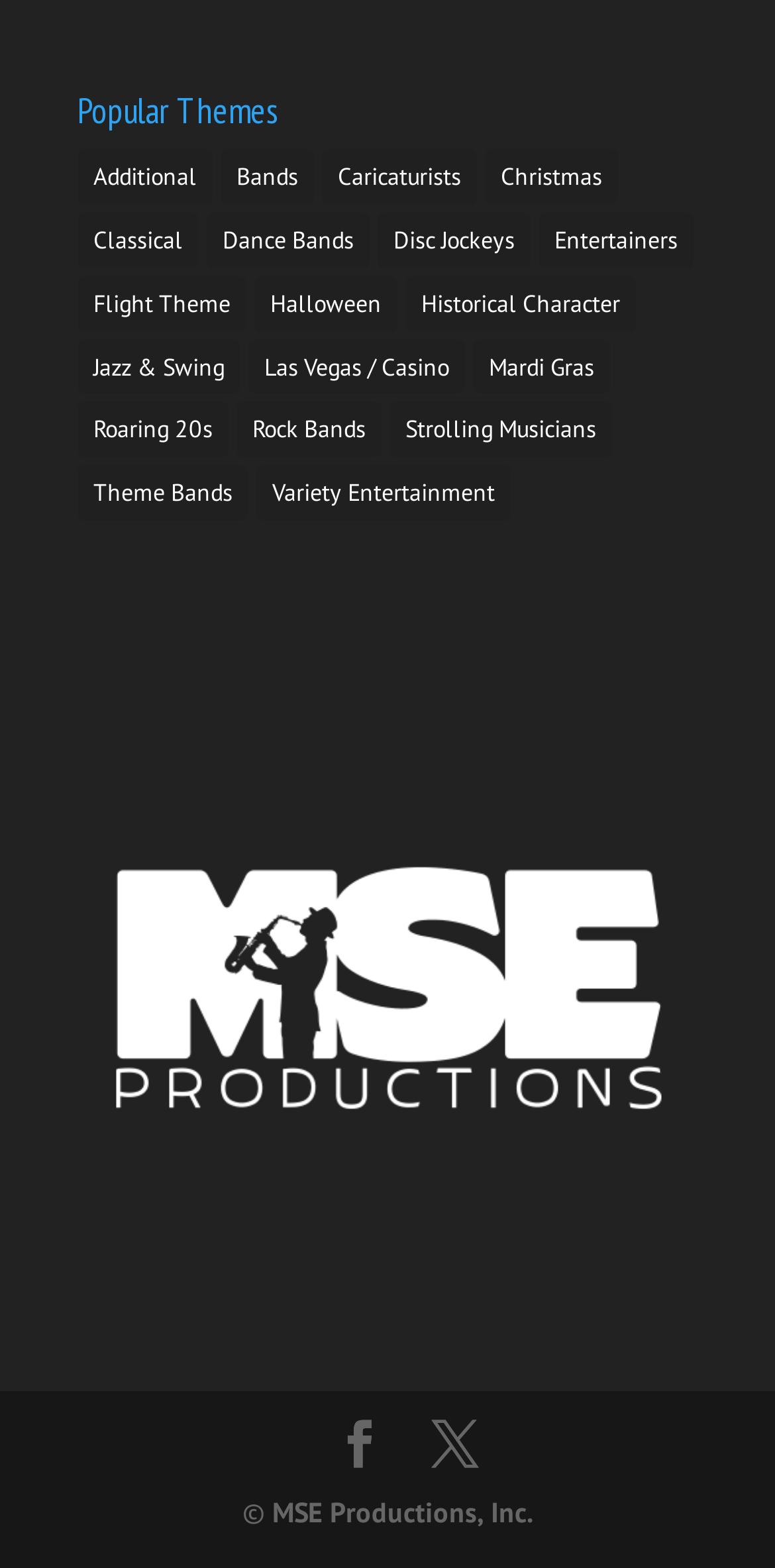Using details from the image, please answer the following question comprehensively:
Is there a way to navigate to the next page?

I looked at the bottom of the page and found two links with arrow icons, which suggest that they can be used to navigate to the next page.